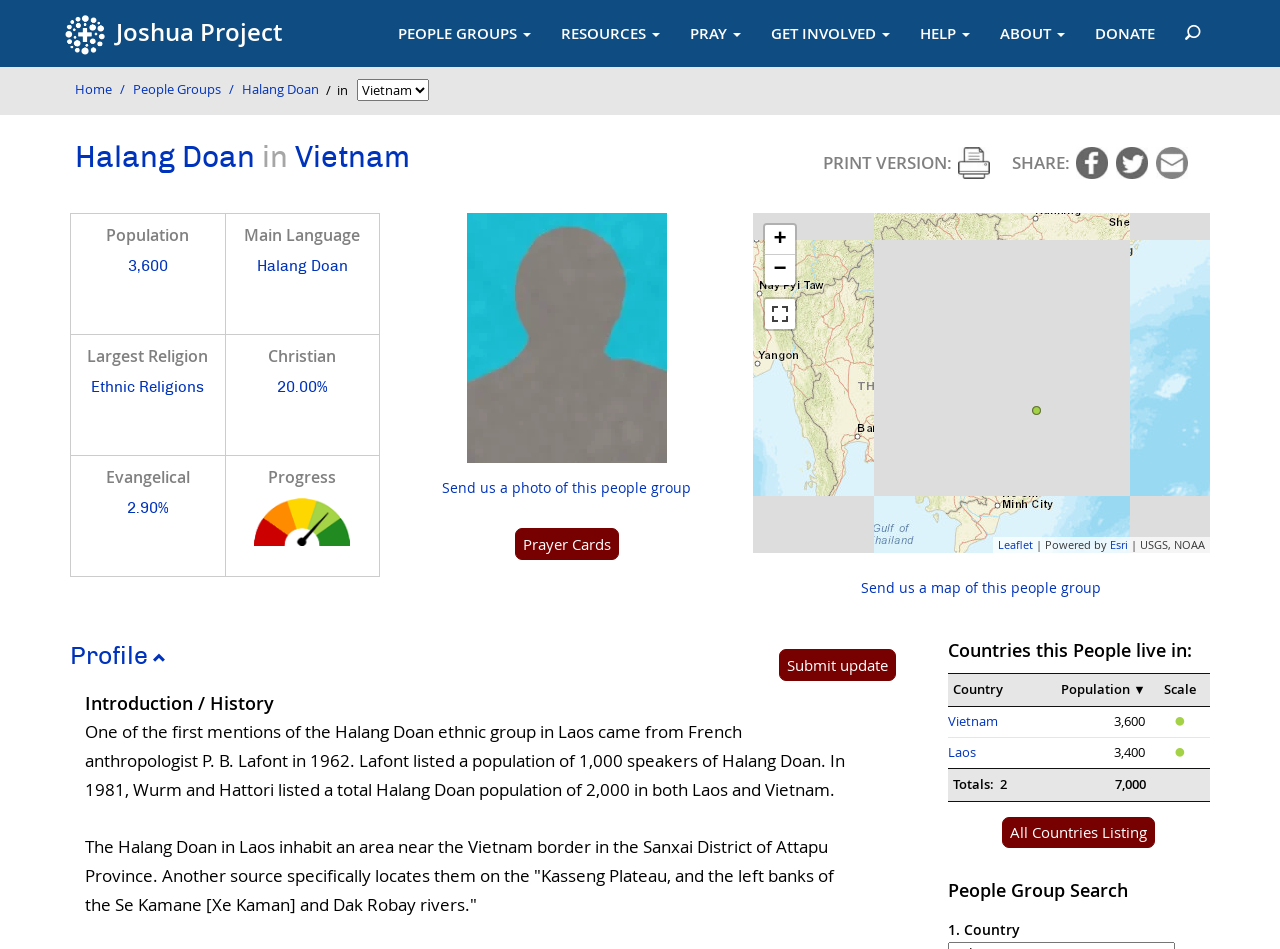Locate the bounding box coordinates of the region to be clicked to comply with the following instruction: "Click on the 'About Us' link". The coordinates must be four float numbers between 0 and 1, in the form [left, top, right, bottom].

None